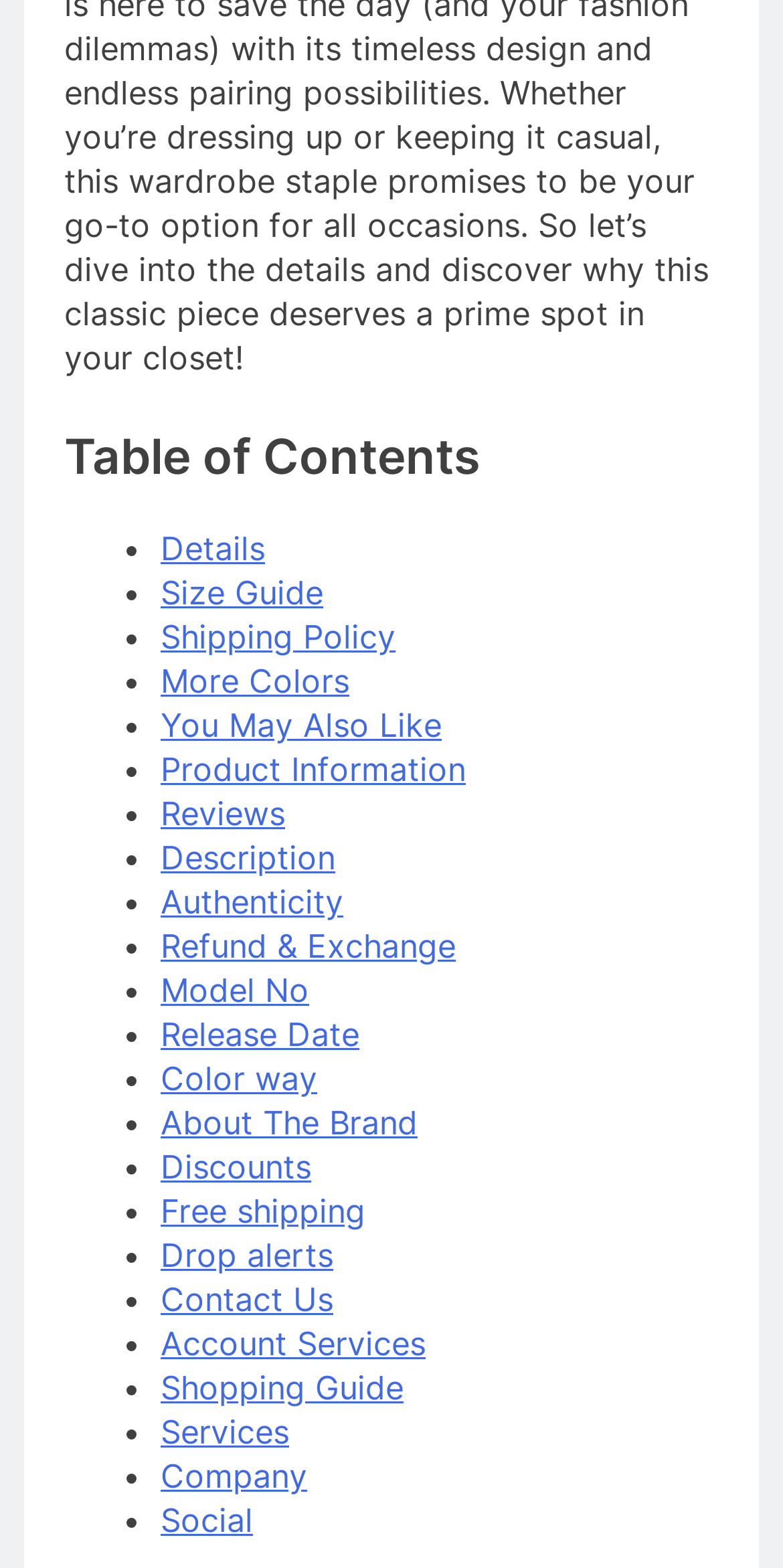Pinpoint the bounding box coordinates of the area that must be clicked to complete this instruction: "Learn about the brand".

[0.205, 0.703, 0.533, 0.729]